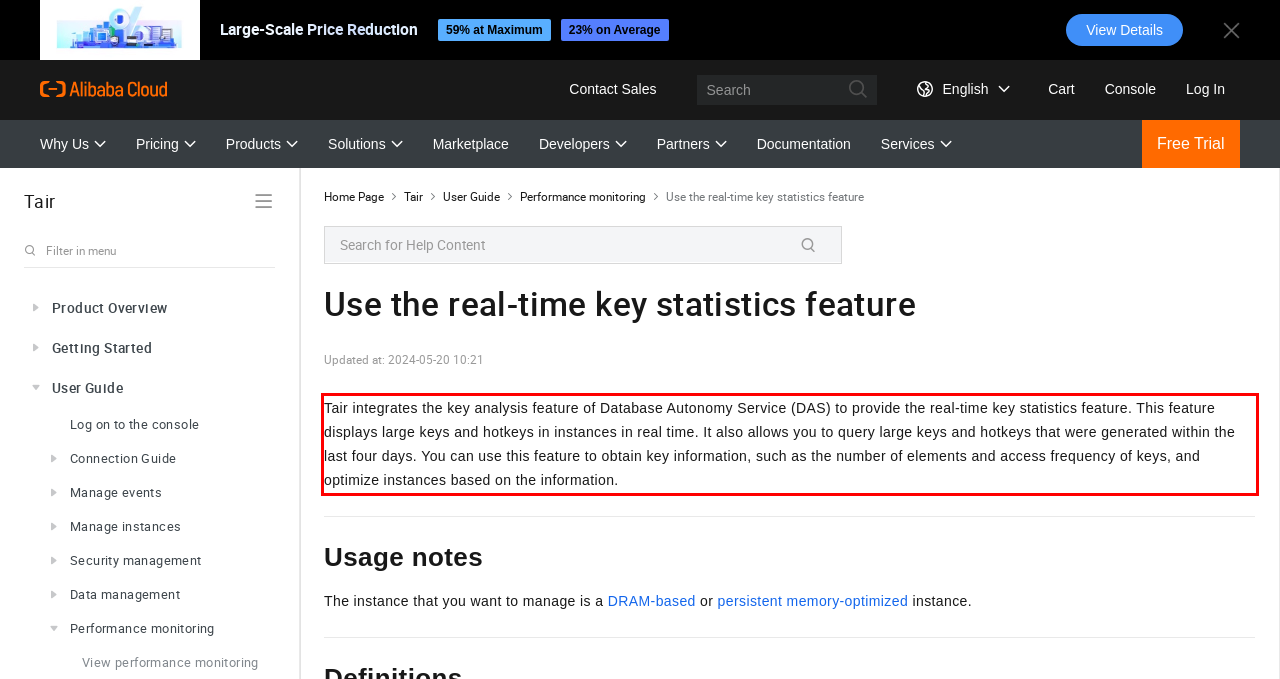Review the screenshot of the webpage and recognize the text inside the red rectangle bounding box. Provide the extracted text content.

Tair integrates the key analysis feature of Database Autonomy Service (DAS) to provide the real-time key statistics feature. This feature displays large keys and hotkeys in instances in real time. It also allows you to query large keys and hotkeys that were generated within the last four days. You can use this feature to obtain key information, such as the number of elements and access frequency of keys, and optimize instances based on the information.